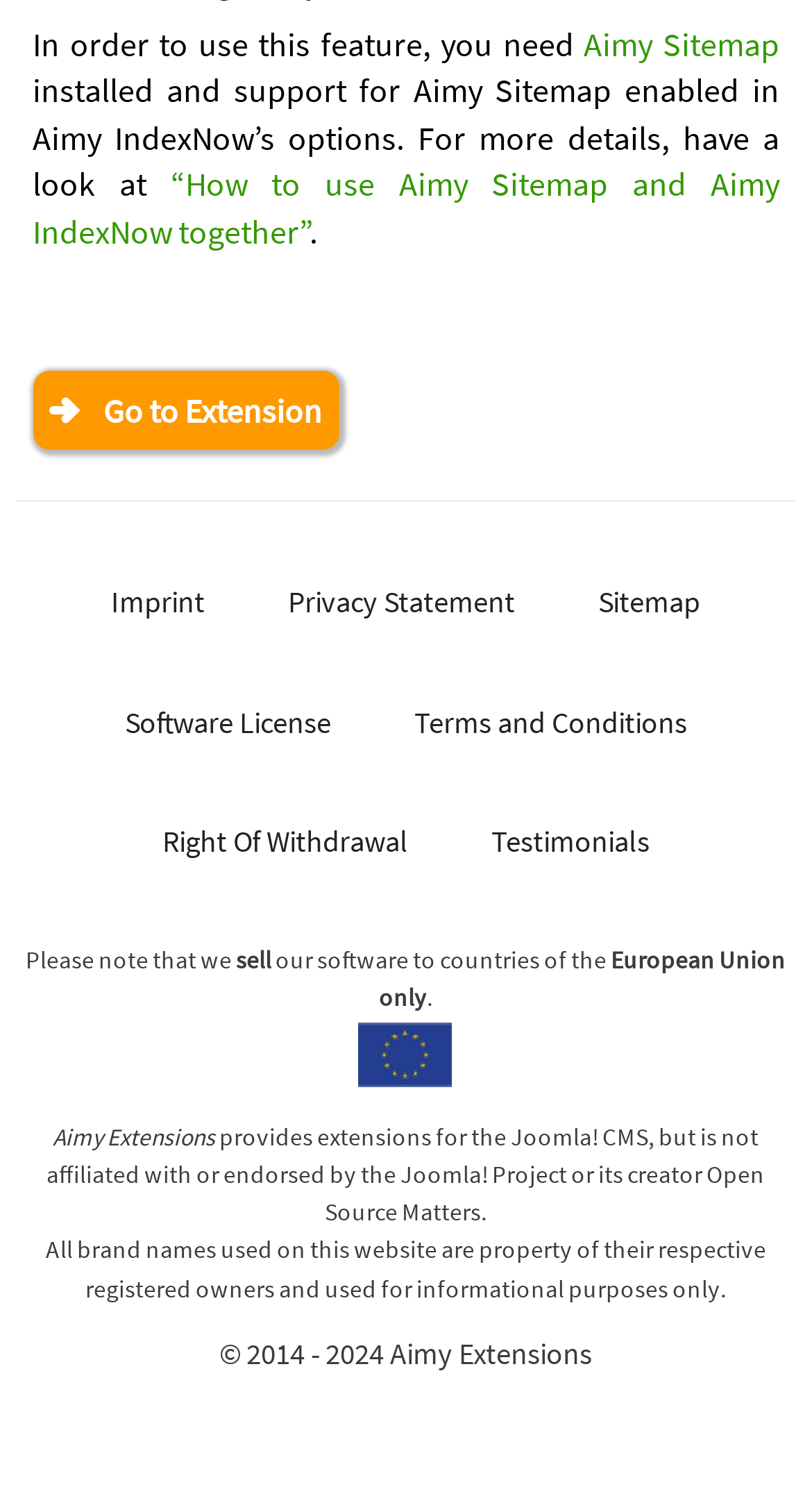What is the relationship between Aimy Extensions and Joomla! Project?
Refer to the screenshot and deliver a thorough answer to the question presented.

The text 'Aimy Extensions provides extensions for the Joomla! CMS, but is not affiliated with or endorsed by the Joomla! Project or its creator Open Source Matters.' clearly states that Aimy Extensions is not affiliated with the Joomla! Project or its creator Open Source Matters.